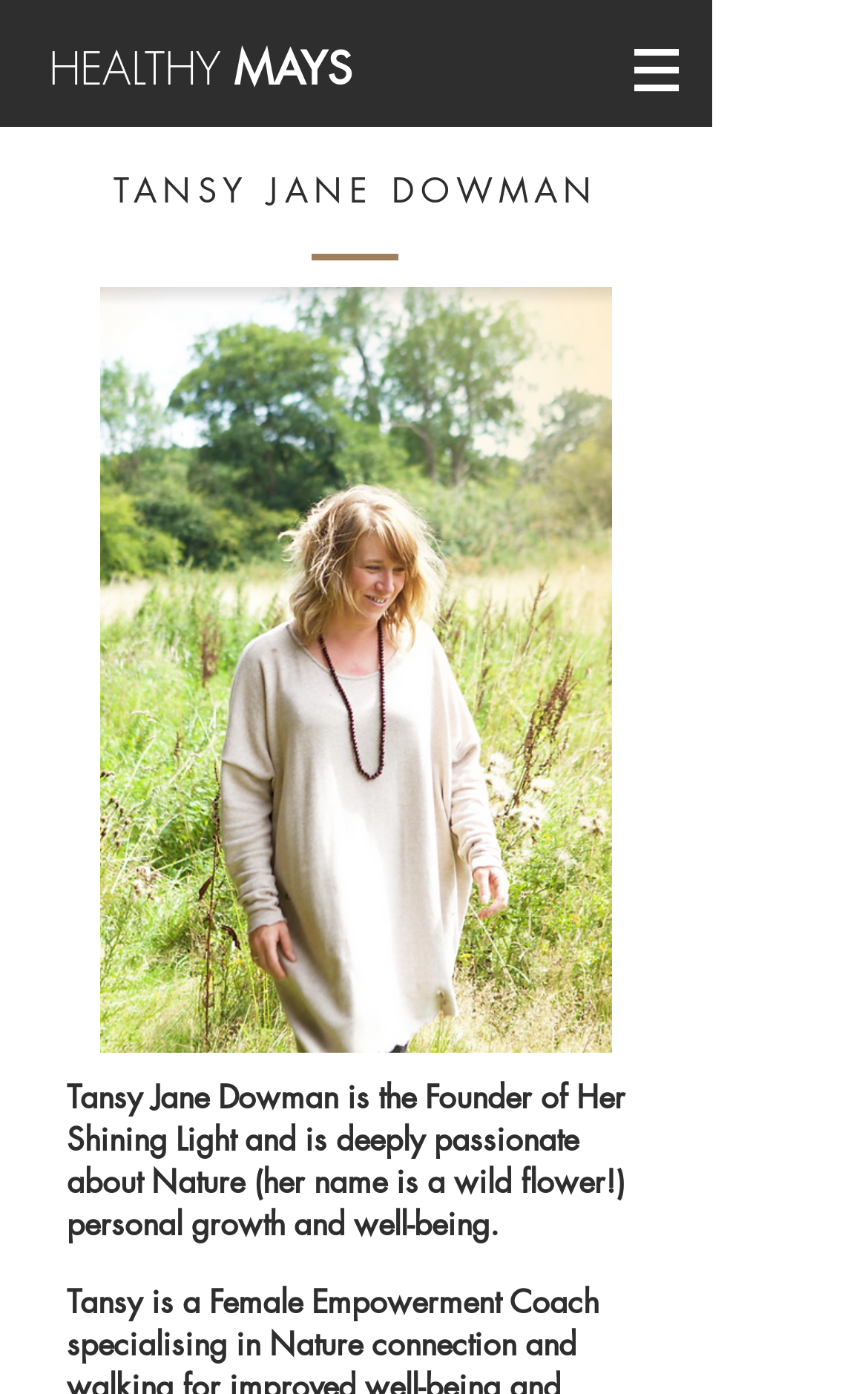Using the description: "HEALTHY MAYS", identify the bounding box of the corresponding UI element in the screenshot.

[0.056, 0.029, 0.405, 0.067]